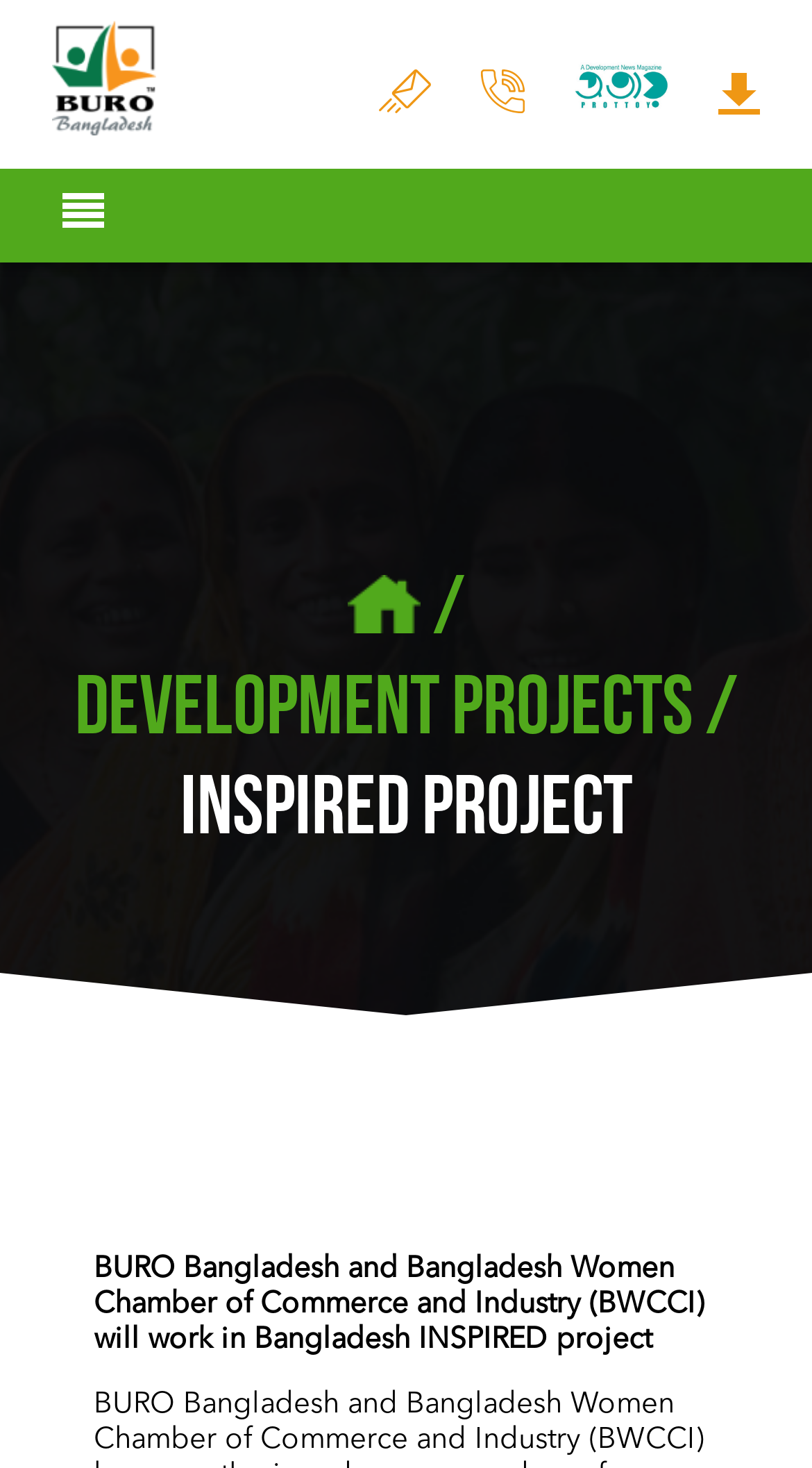Determine the main text heading of the webpage and provide its content.

 / Development projects / Inspired project